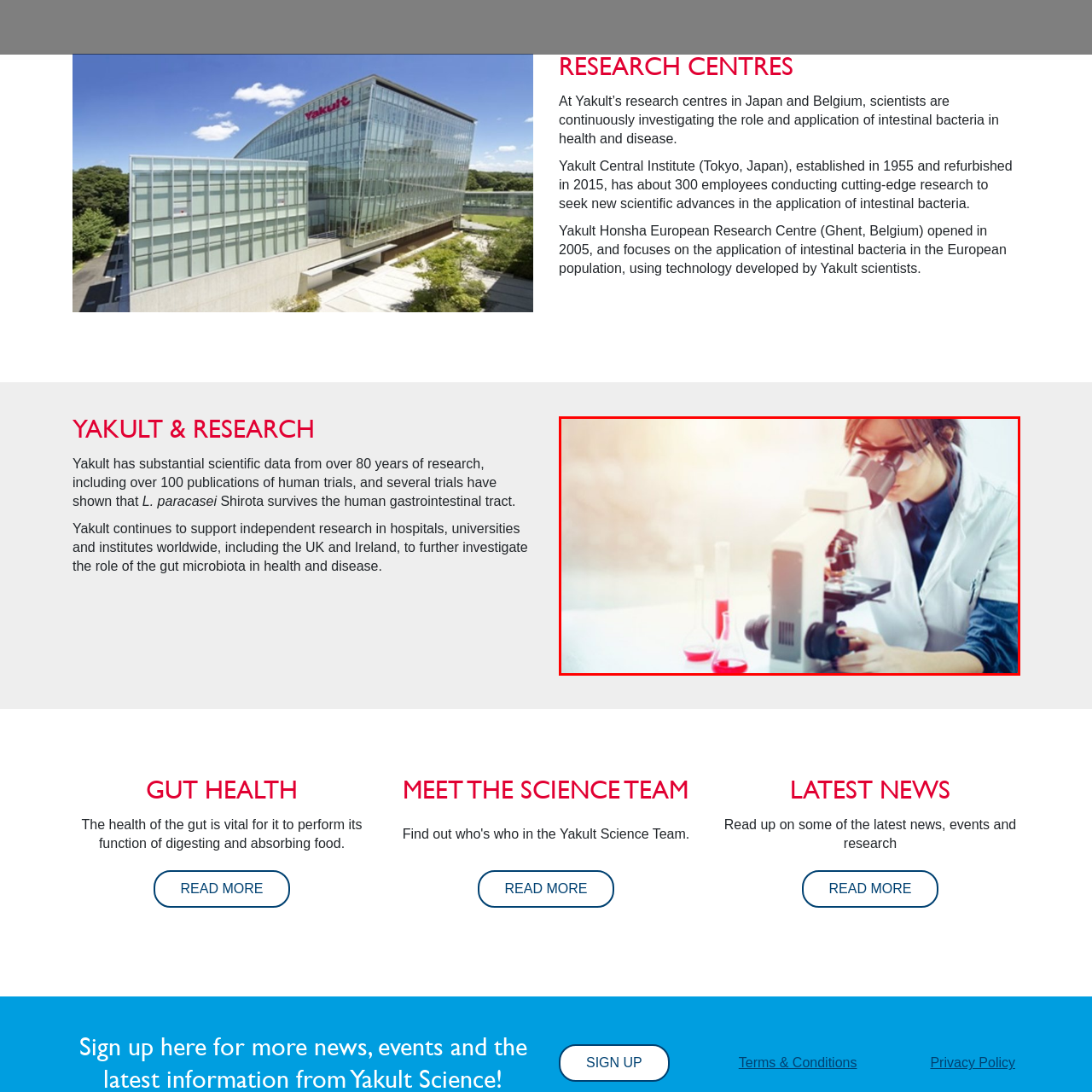What is the color of the liquids in the beakers?
Inspect the image area bounded by the red box and answer the question with a single word or a short phrase.

vibrant red